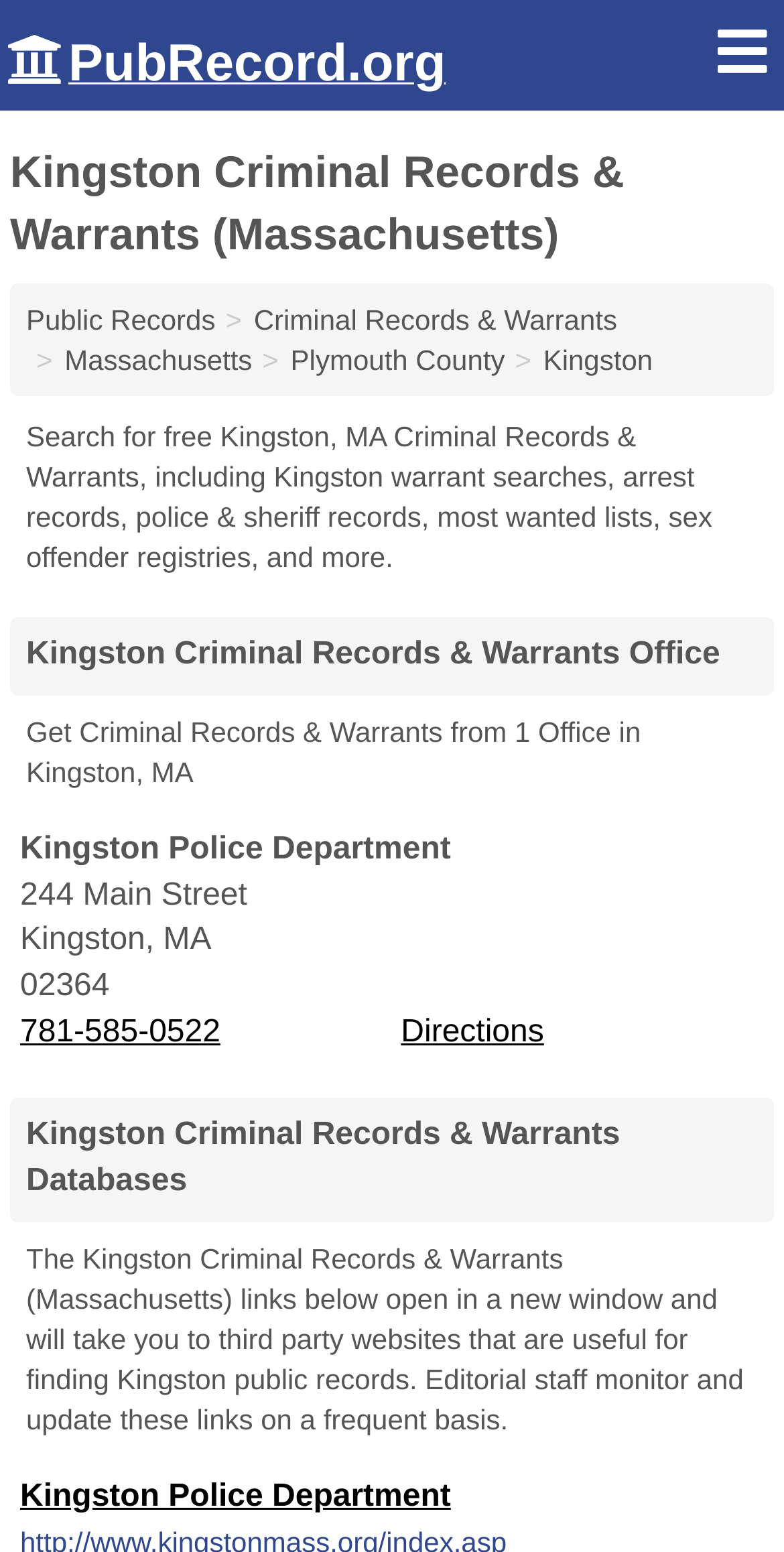Based on the image, please elaborate on the answer to the following question:
How many links are provided for Kingston public records?

The webpage provides three links for Kingston public records, namely 'Public Records', 'Criminal Records & Warrants', and 'Massachusetts'.